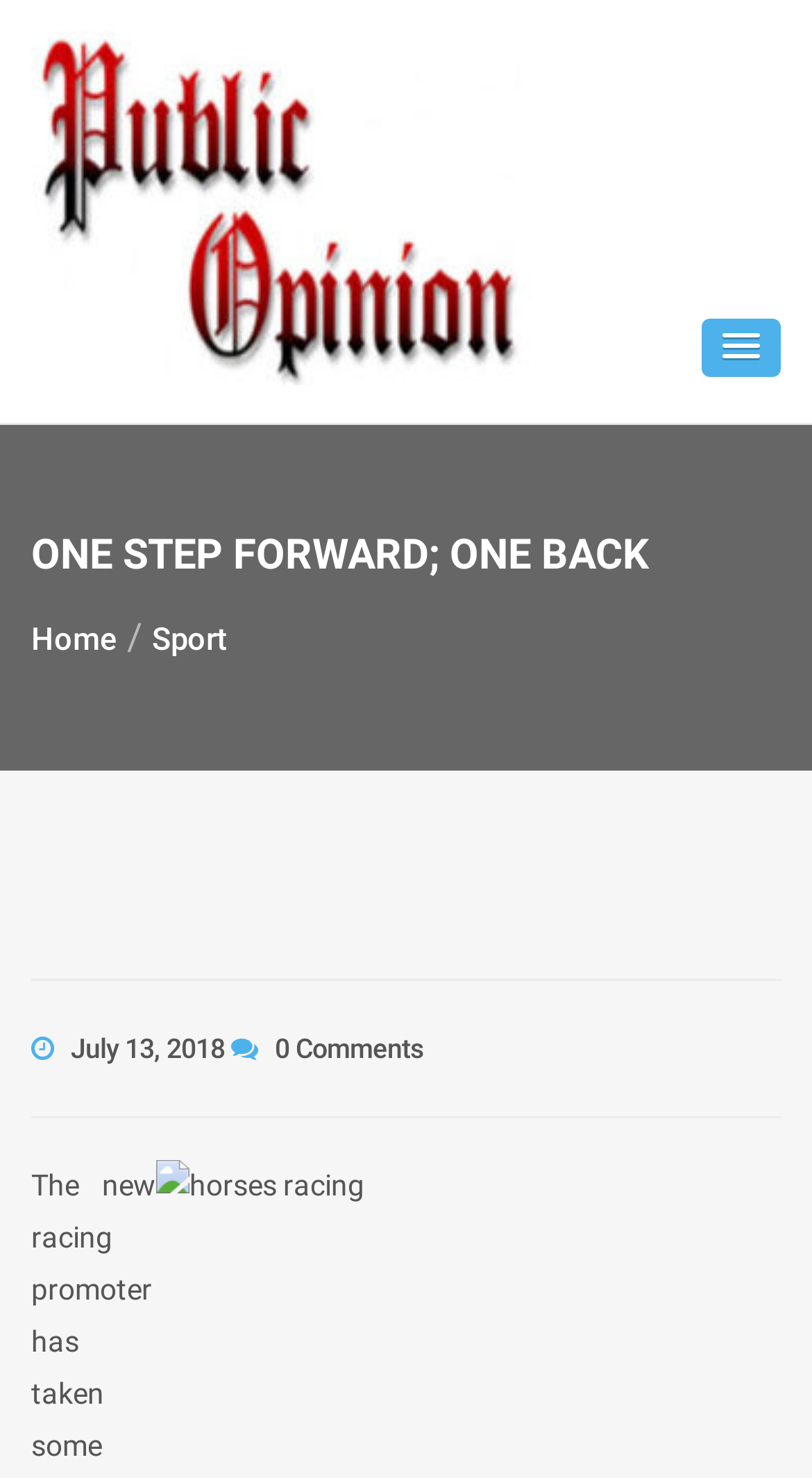What is the purpose of the button at the top right?
Can you offer a detailed and complete answer to this question?

I determined the purpose of the button by looking at its properties, which indicate that it has a popup menu. This suggests that clicking on the button will open a menu with additional options.